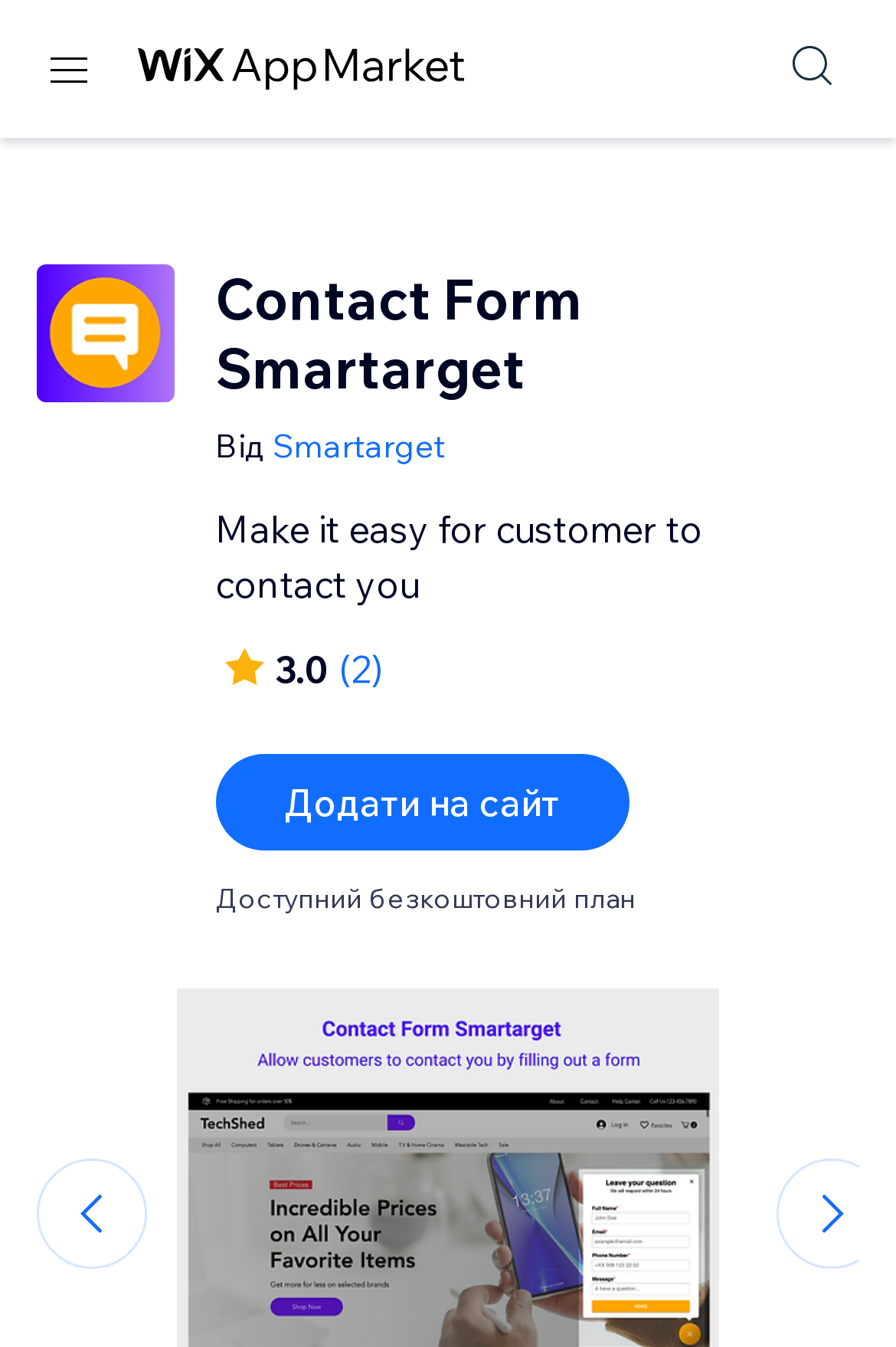Provide the bounding box coordinates for the UI element that is described by this text: "(2)". The coordinates should be in the form of four float numbers between 0 and 1: [left, top, right, bottom].

[0.368, 0.48, 0.427, 0.514]